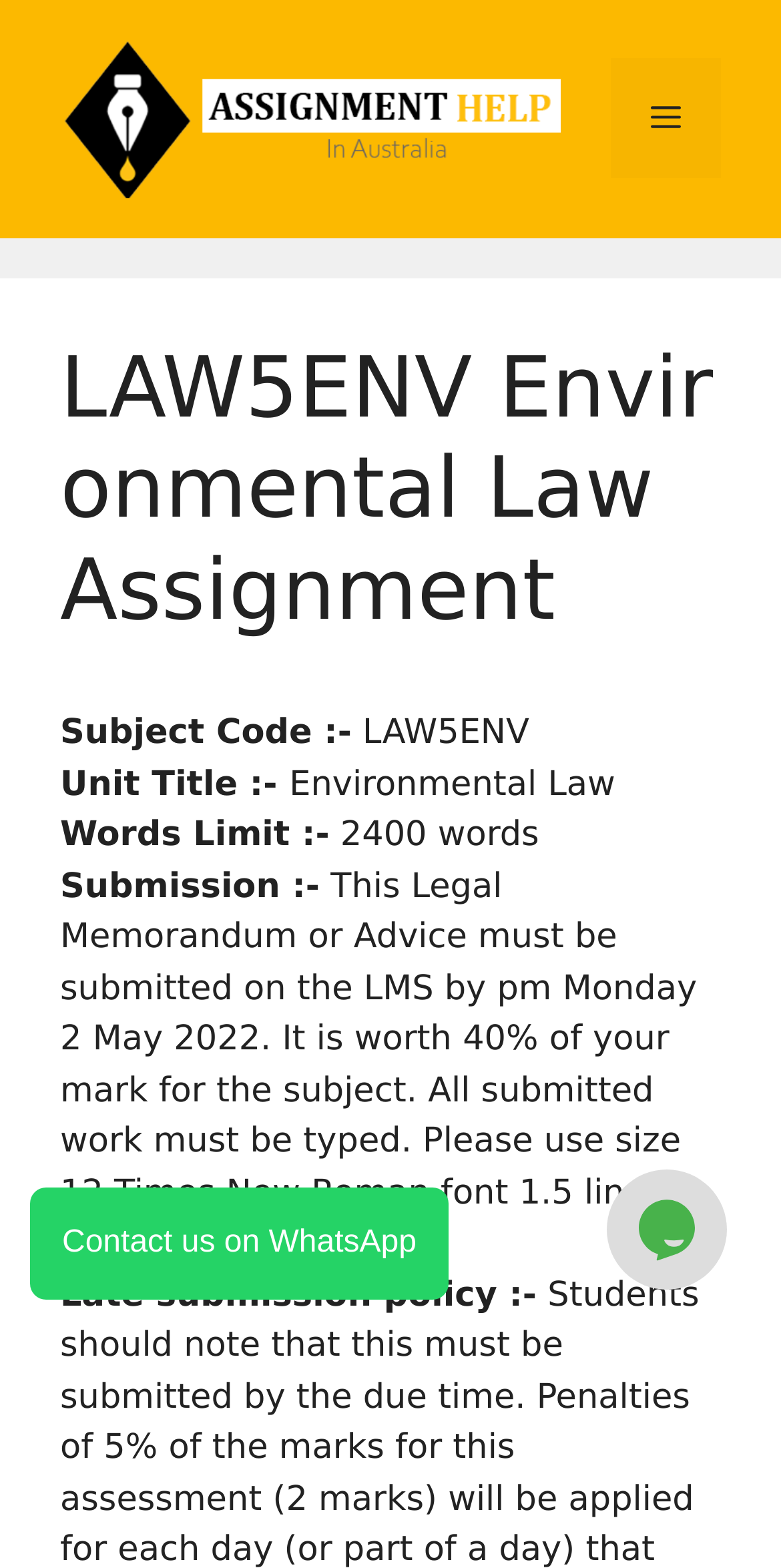What is the font size and type required for the submission?
Based on the image, respond with a single word or phrase.

Size 12 Times New Roman